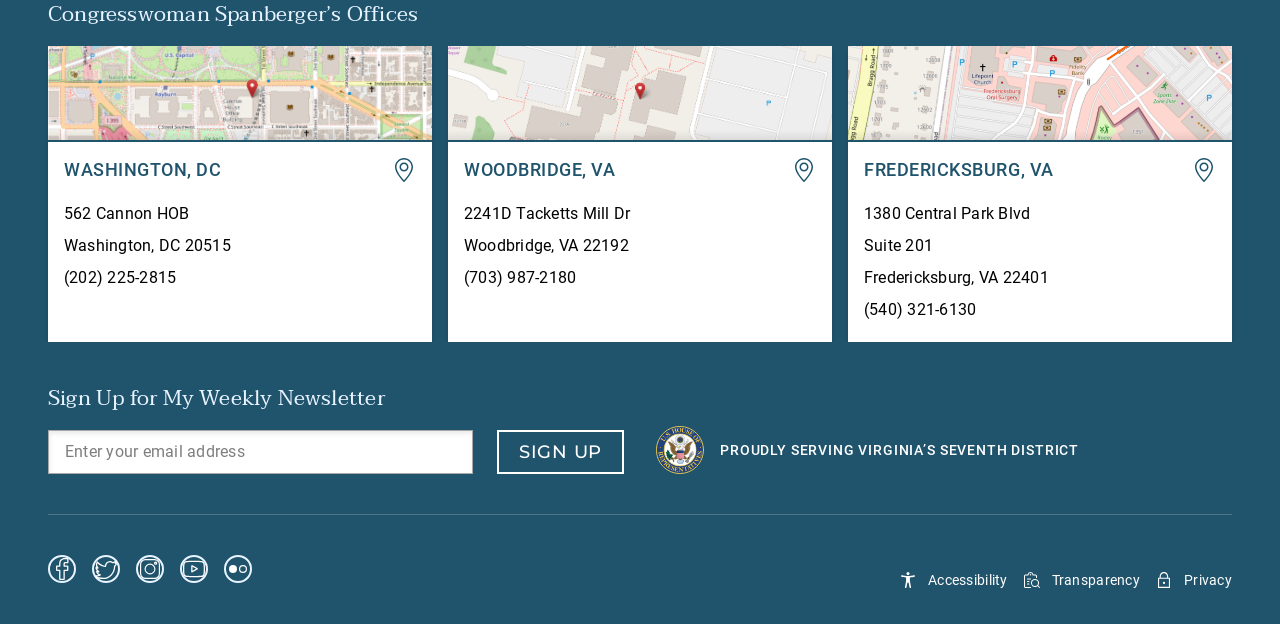Please determine the bounding box coordinates of the area that needs to be clicked to complete this task: 'Click the Accessibility link'. The coordinates must be four float numbers between 0 and 1, formatted as [left, top, right, bottom].

[0.703, 0.91, 0.787, 0.949]